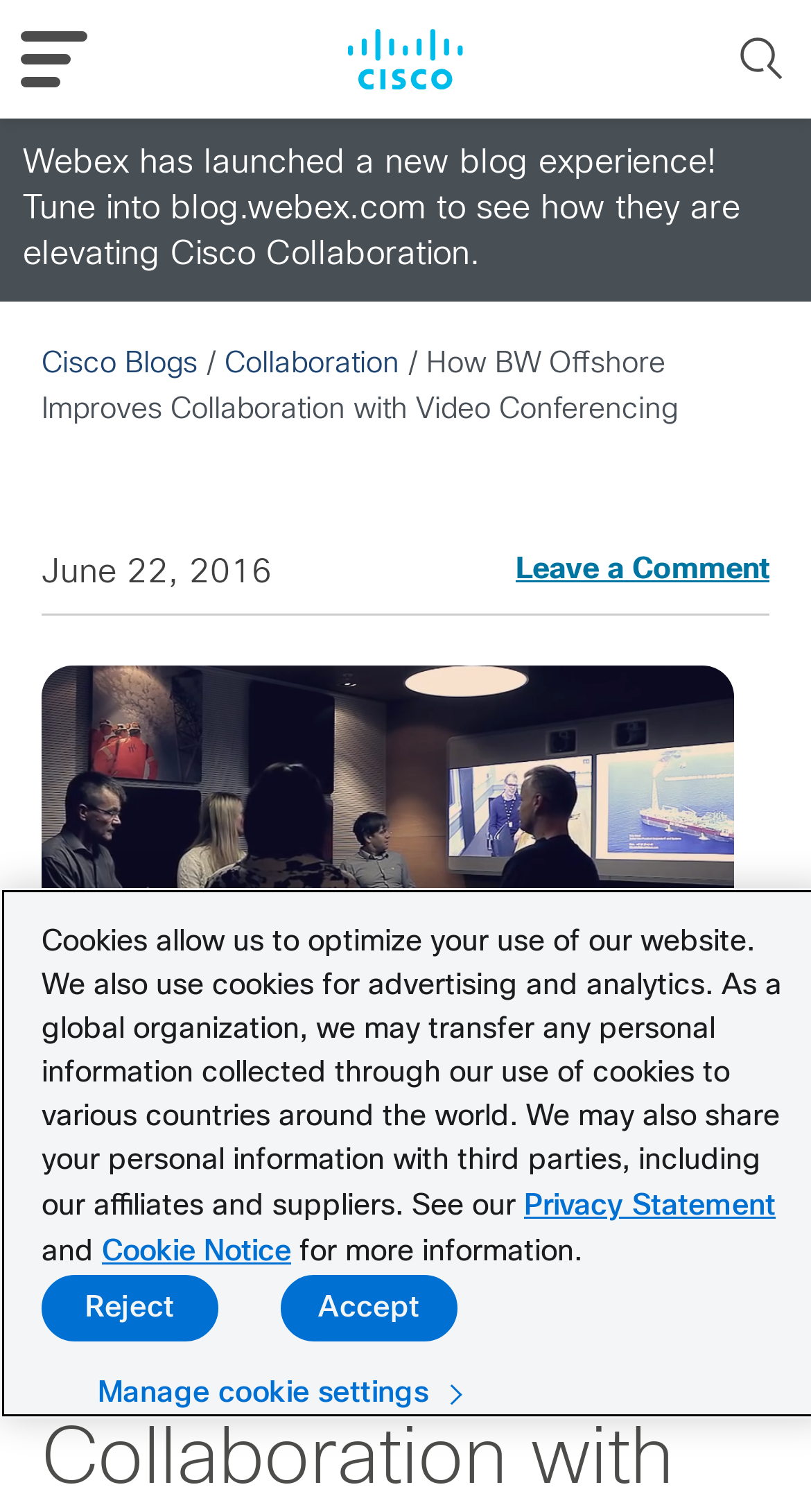Please give a succinct answer using a single word or phrase:
What is the company mentioned in the blog post?

BW Offshore